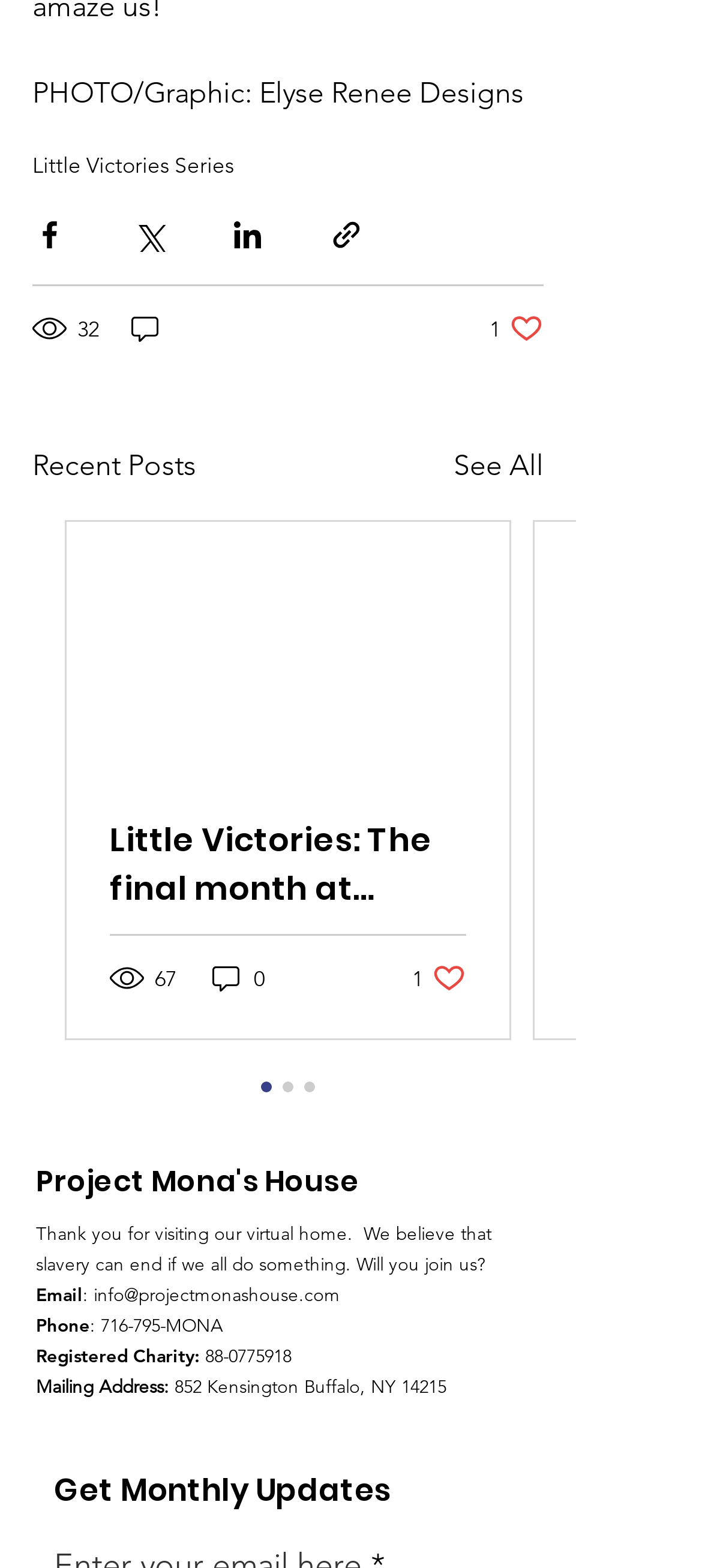Please provide a brief answer to the following inquiry using a single word or phrase:
What is the text of the first link on the webpage?

Little Victories Series